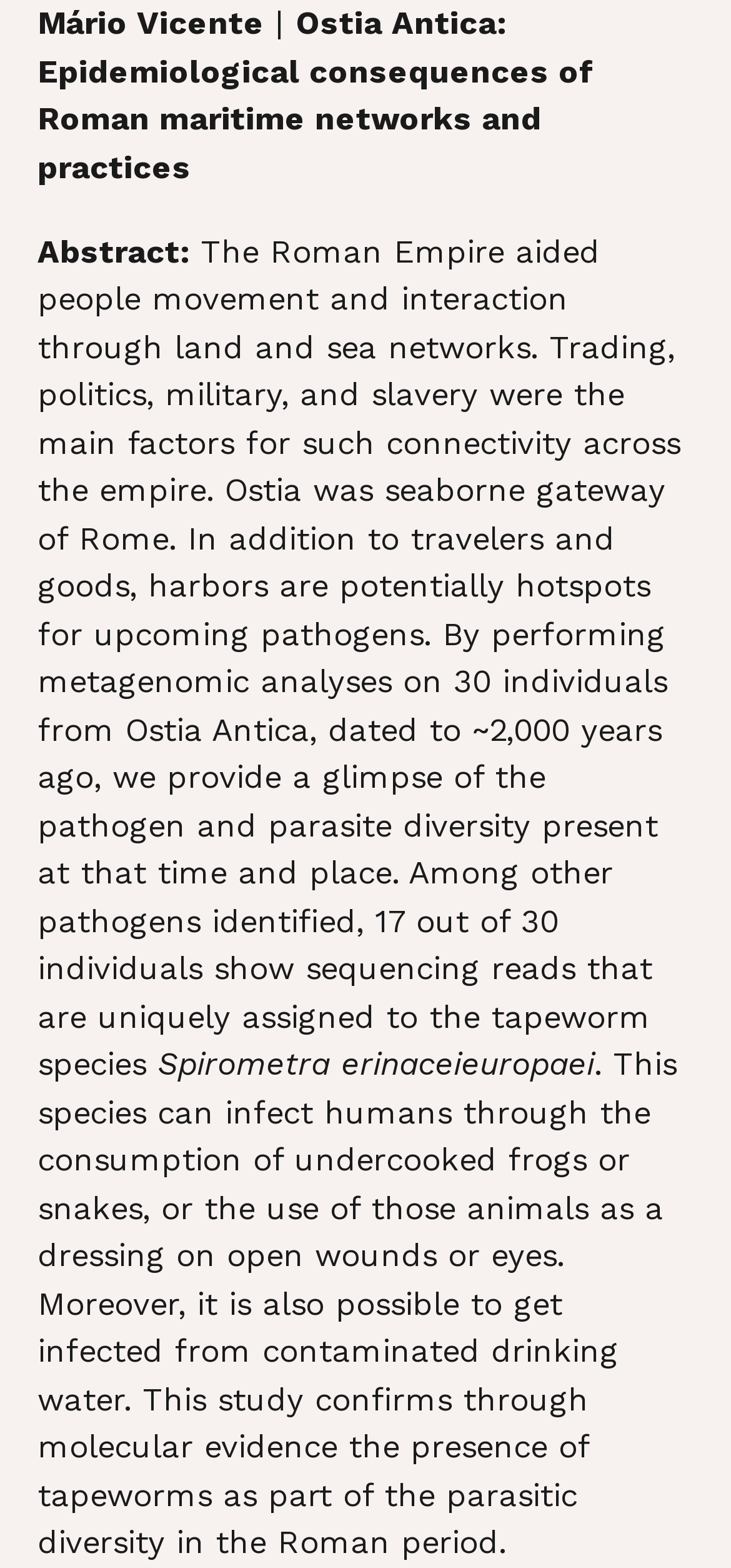Based on the image, give a detailed response to the question: What was the main function of Ostia?

According to the text, Ostia was the seaborne gateway of Rome, which means it was a major port city that connected Rome to the sea and facilitated trade and travel.